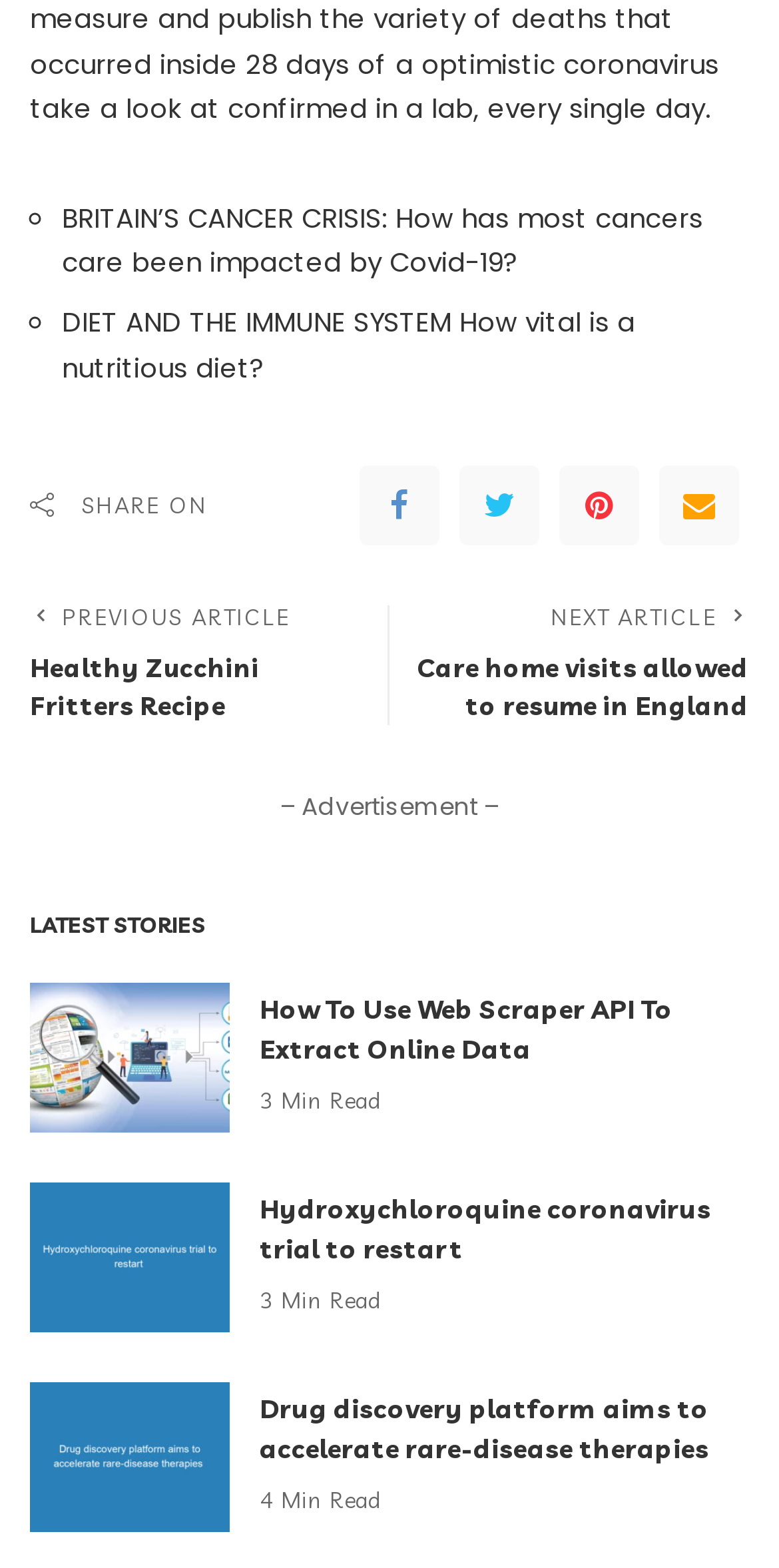Extract the bounding box coordinates for the described element: "parent_node: WEBSITE name="url"". The coordinates should be represented as four float numbers between 0 and 1: [left, top, right, bottom].

None